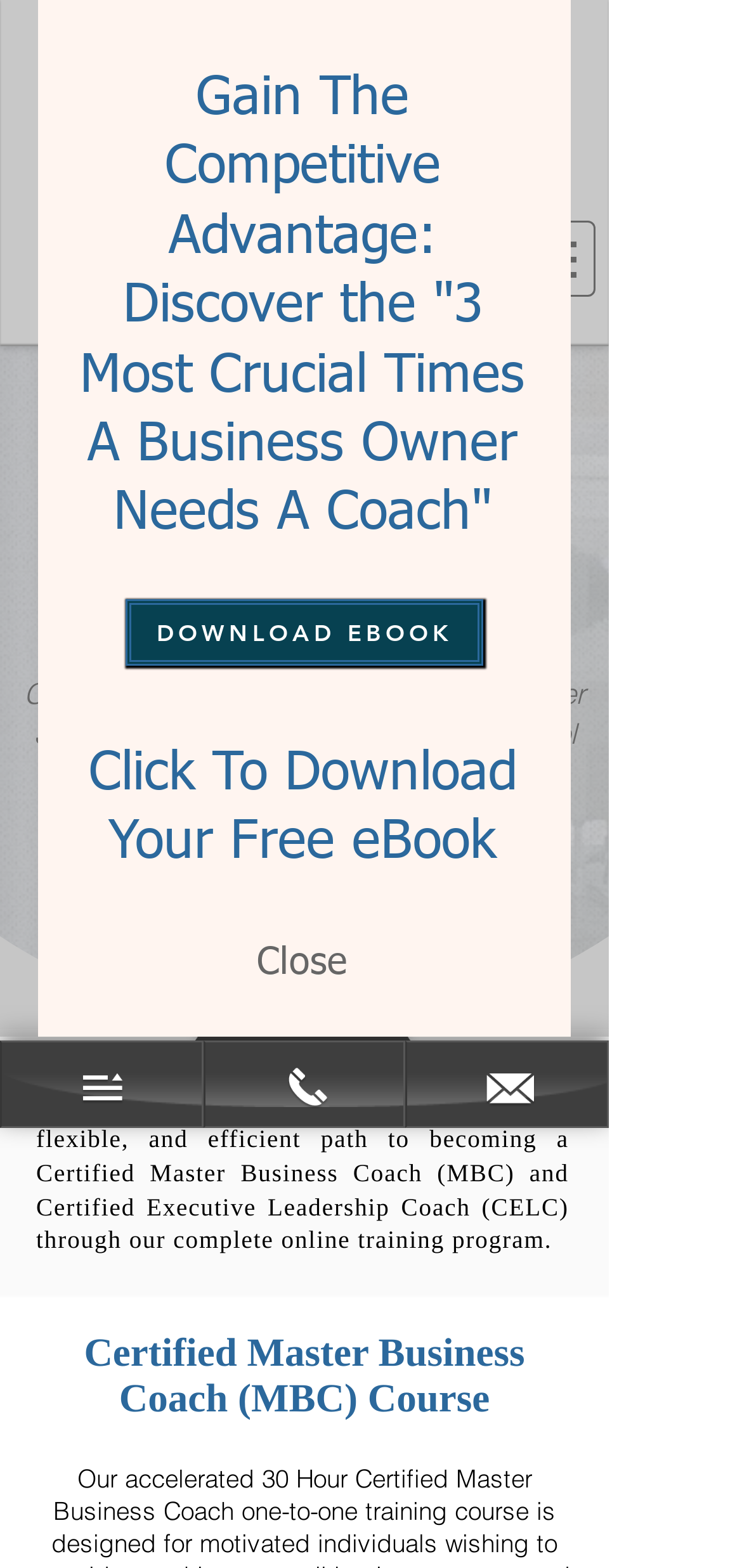Who is the founder of Fowler School of Business and Executive Coaching?
Provide a fully detailed and comprehensive answer to the question.

By reading the webpage, I found the heading 'Created and taught by Berry Fowler, Founder Sylvan Learning Centers and Fowler School of Business and Executive Coaching' which indicates that Berry Fowler is the founder of Fowler School of Business and Executive Coaching.